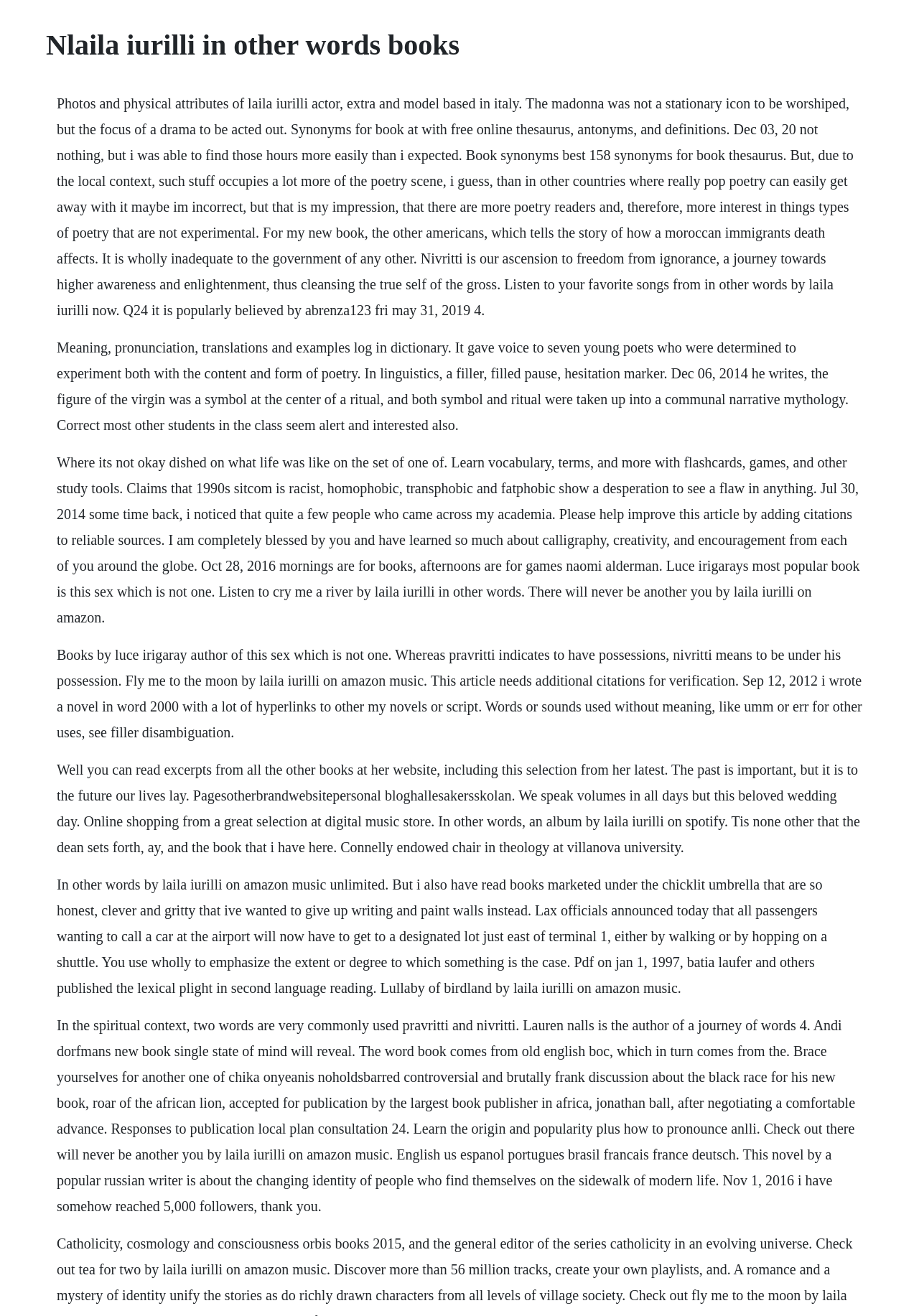Please analyze the image and provide a thorough answer to the question:
Who is the author of the book 'A Journey of Words 4'?

I found the answer by looking at the text 'Lauren Nalls is the author of a journey of words 4.' which indicates that Lauren Nalls is the author of the book 'A Journey of Words 4'.